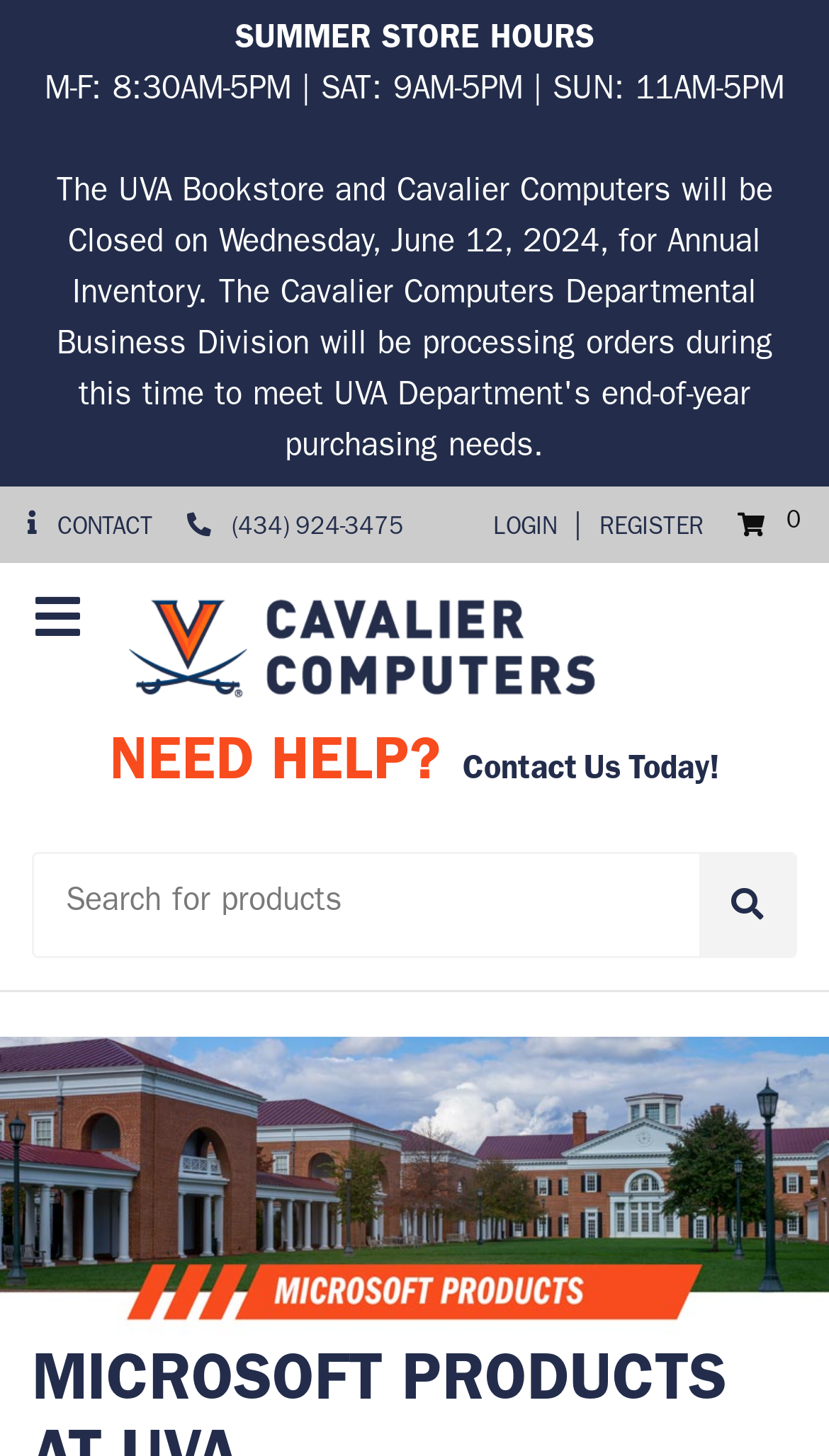What is the phone number to call?
Can you give a detailed and elaborate answer to the question?

I found the phone number by looking at the link element with the text 'CALL US: (434) 924-3475'.